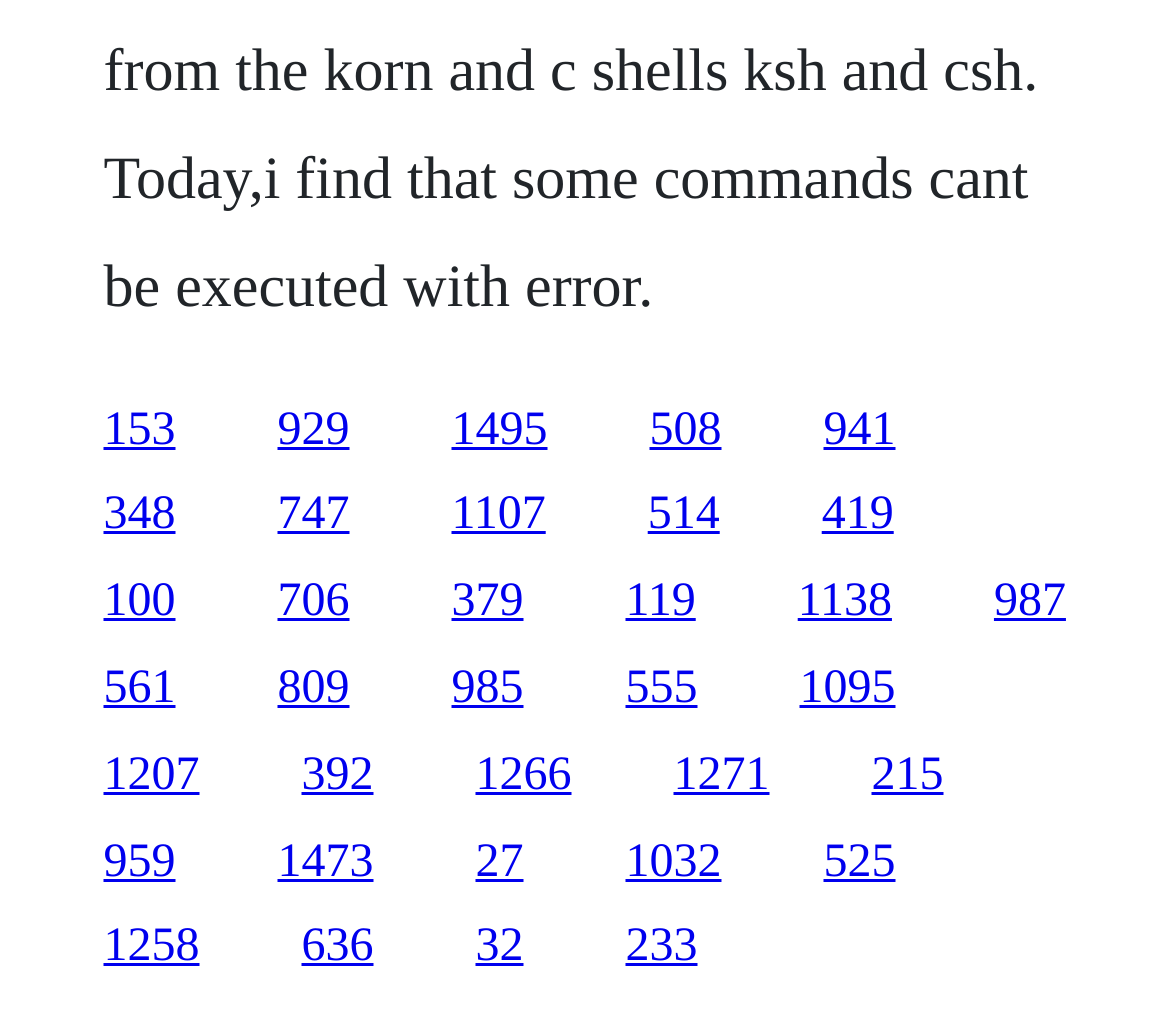Determine the bounding box coordinates of the clickable region to execute the instruction: "go to the seventh link". The coordinates should be four float numbers between 0 and 1, denoted as [left, top, right, bottom].

[0.088, 0.482, 0.15, 0.532]